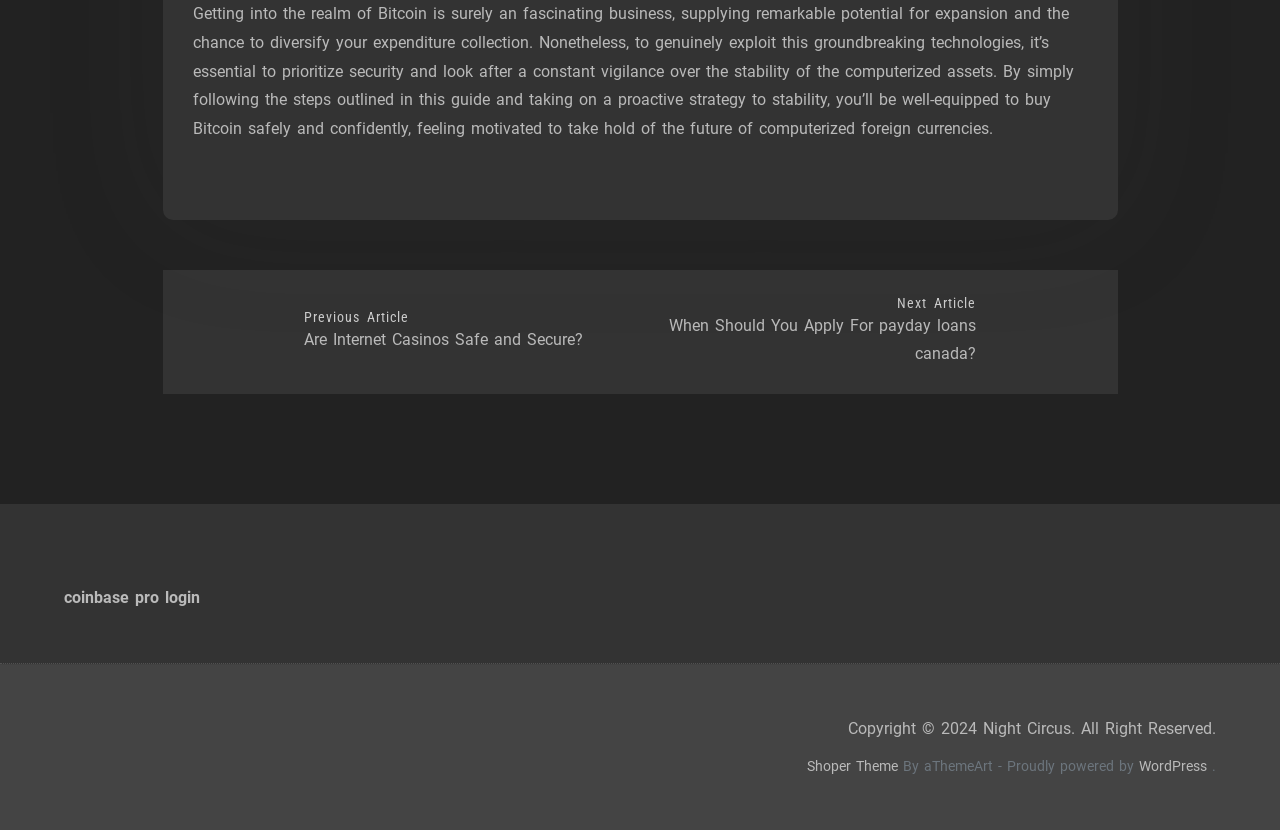What is the main topic of this webpage?
Please respond to the question with a detailed and thorough explanation.

The main topic of this webpage is Bitcoin security because the StaticText element at the top of the page discusses the importance of security when dealing with Bitcoin and provides a guide on how to buy Bitcoin safely.